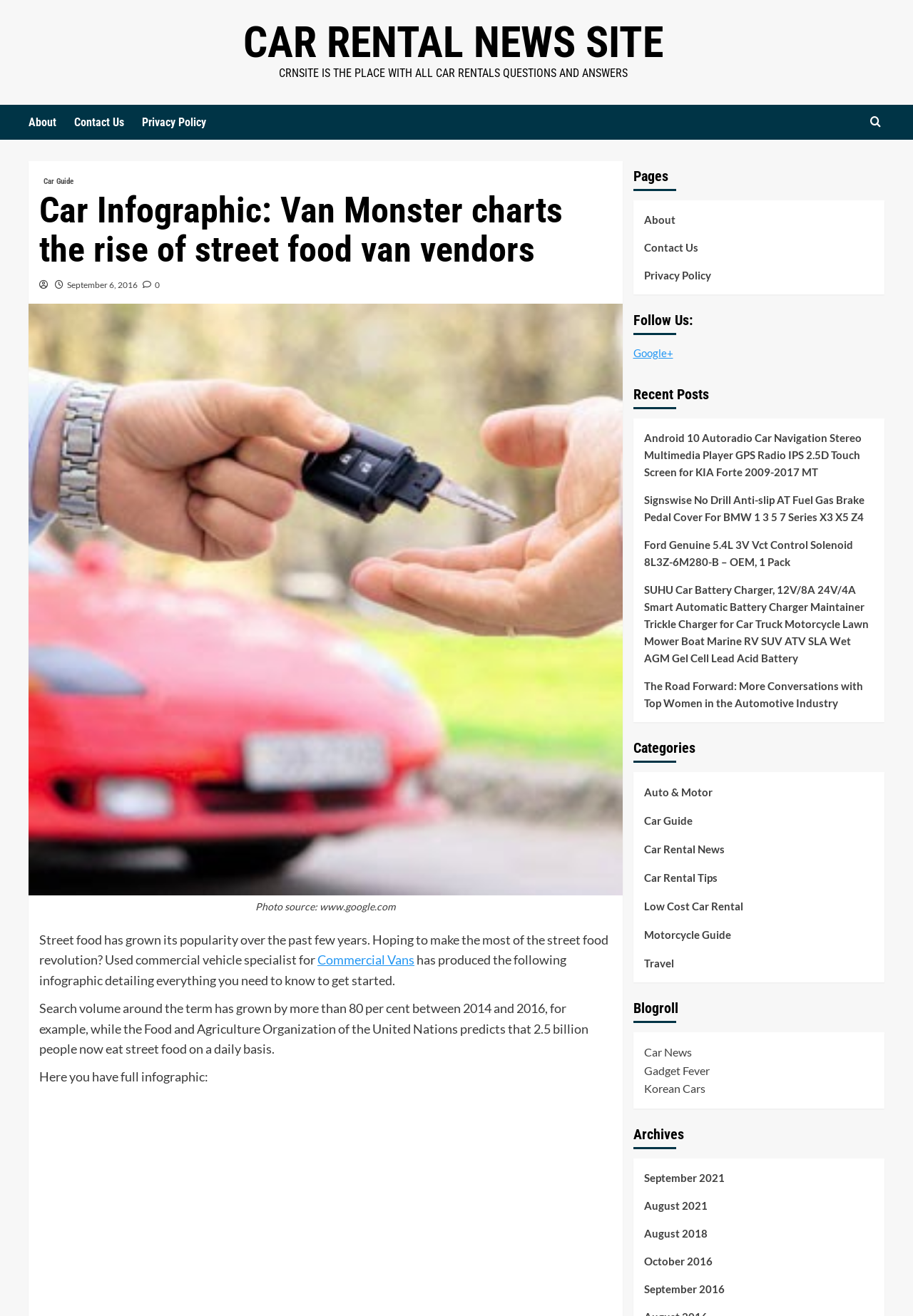Determine the bounding box coordinates of the area to click in order to meet this instruction: "Search for commercial vans".

[0.348, 0.723, 0.454, 0.735]